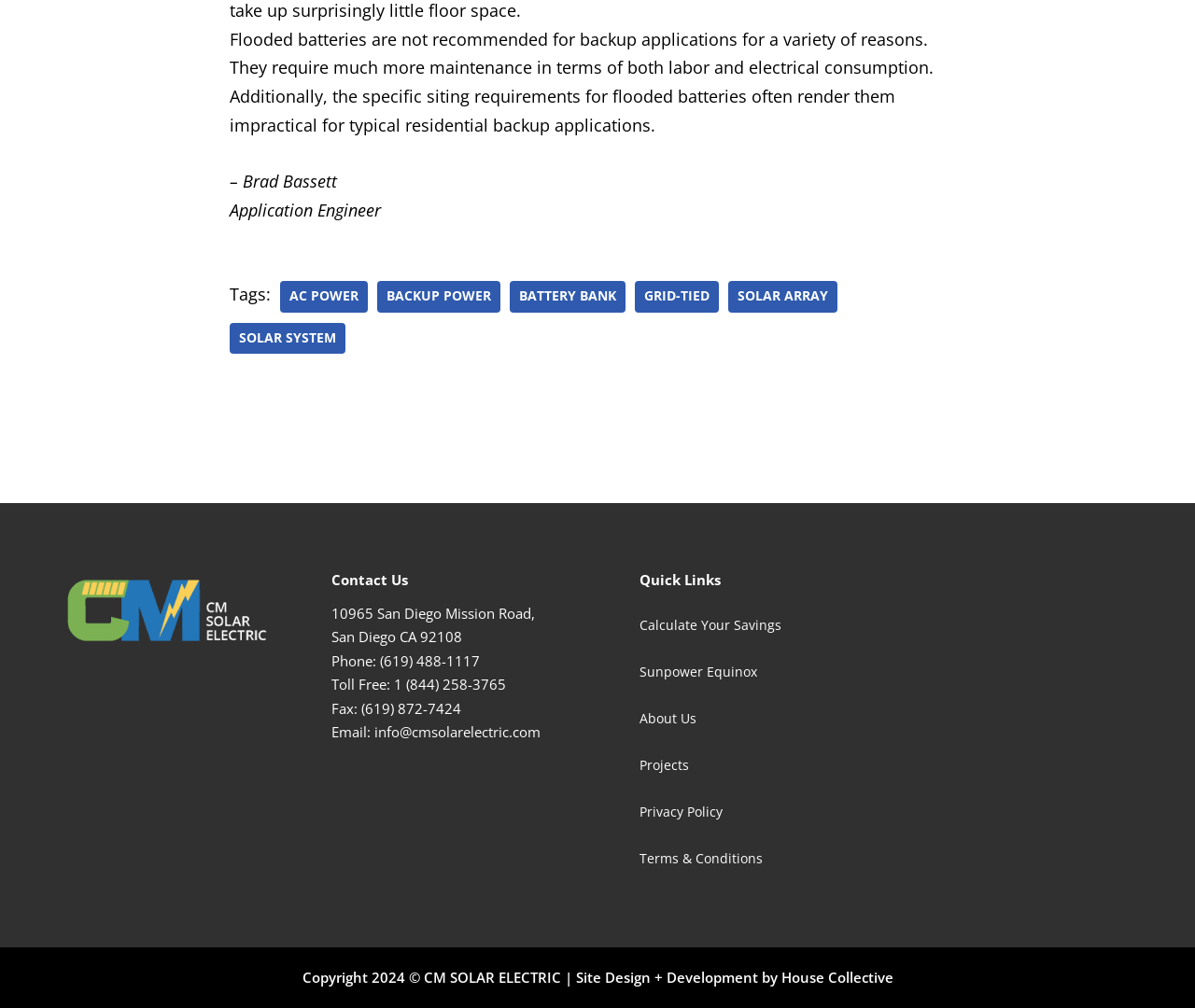Please give a succinct answer using a single word or phrase:
What is the topic of the first link in the 'Tags:' section?

AC POWER